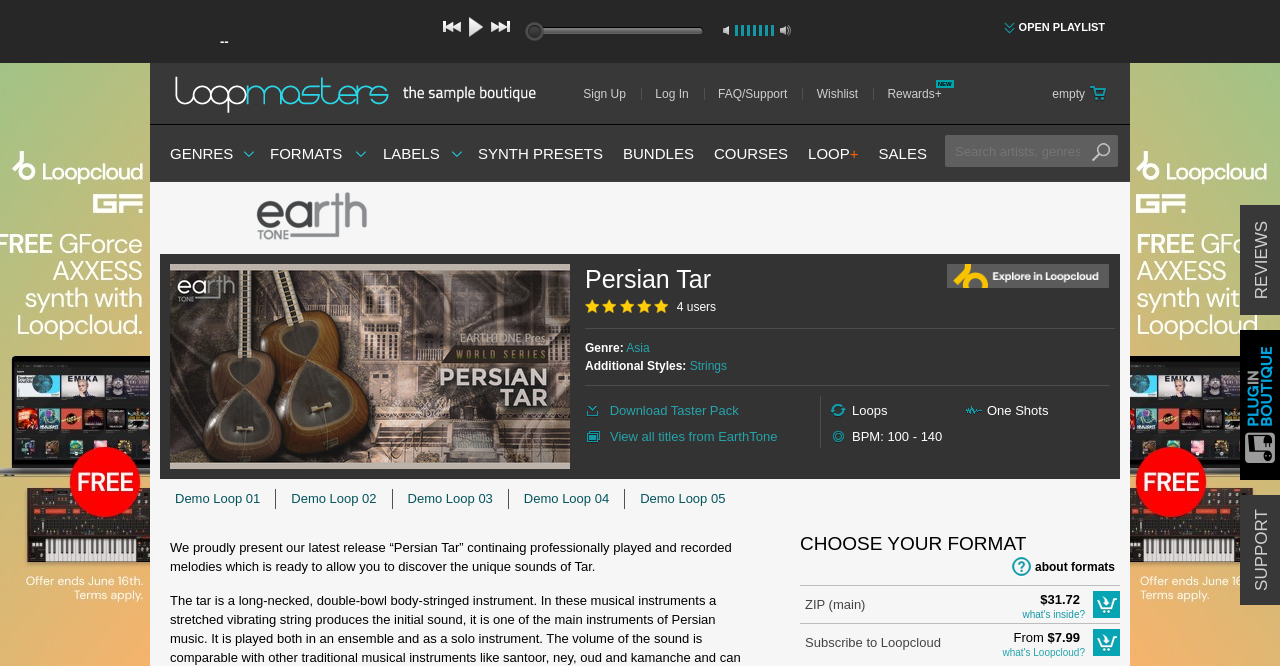Consider the image and give a detailed and elaborate answer to the question: 
How many demo loops are available?

The webpage has a section with demo loops, and there are five options listed: Demo Loop 01, Demo Loop 02, Demo Loop 03, Demo Loop 04, and Demo Loop 05.